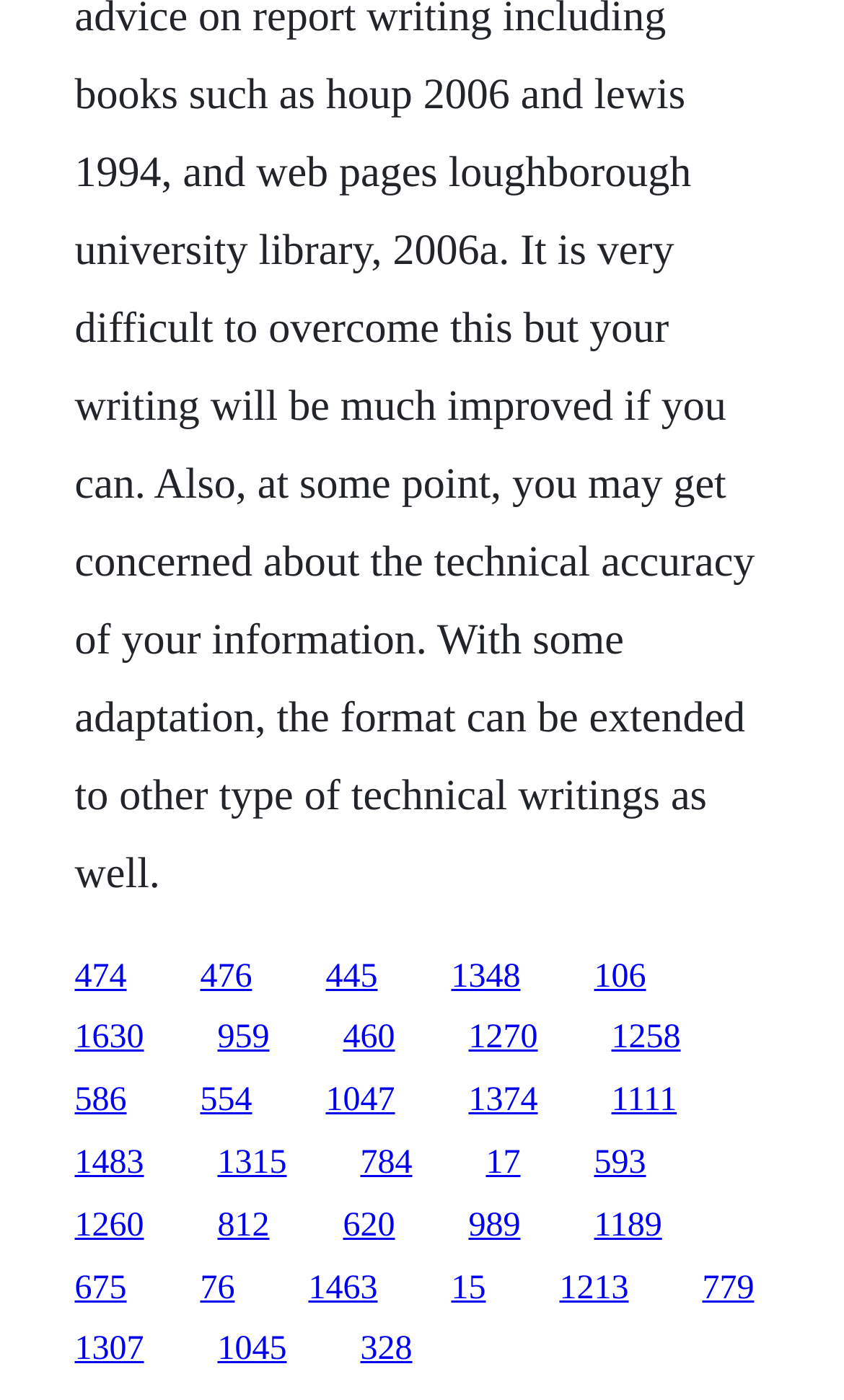For the following element description, predict the bounding box coordinates in the format (top-left x, top-left y, bottom-right x, bottom-right y). All values should be floating point numbers between 0 and 1. Description: 620

[0.406, 0.862, 0.468, 0.888]